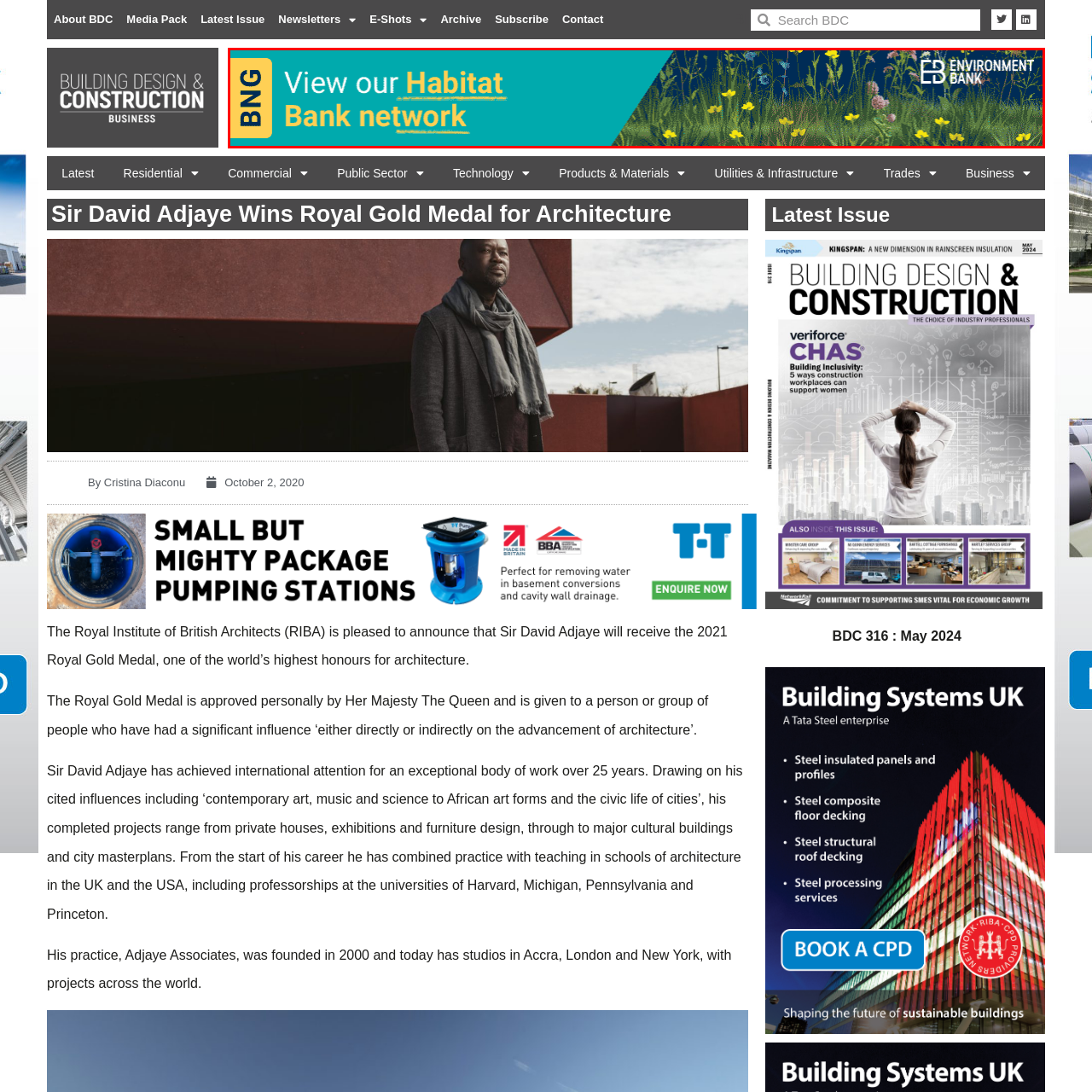Elaborate on the contents of the image marked by the red border.

This image features a vibrant and engaging banner that promotes BNG's Habitat Bank network. The design incorporates a teal background highlighted by bold, yellow text that reads "View our Habitat Bank network." To the right, the logo for Environment Bank is prominently displayed, alongside a lush depiction of wildflowers and grass. The overall aesthetic combines a modern look with natural elements, emphasizing the initiative's focus on environmental sustainability and habitat conservation. This banner invites viewers to explore the Habitat Bank network, showcasing the organization's commitment to enhancing biodiversity and protecting natural habitats.